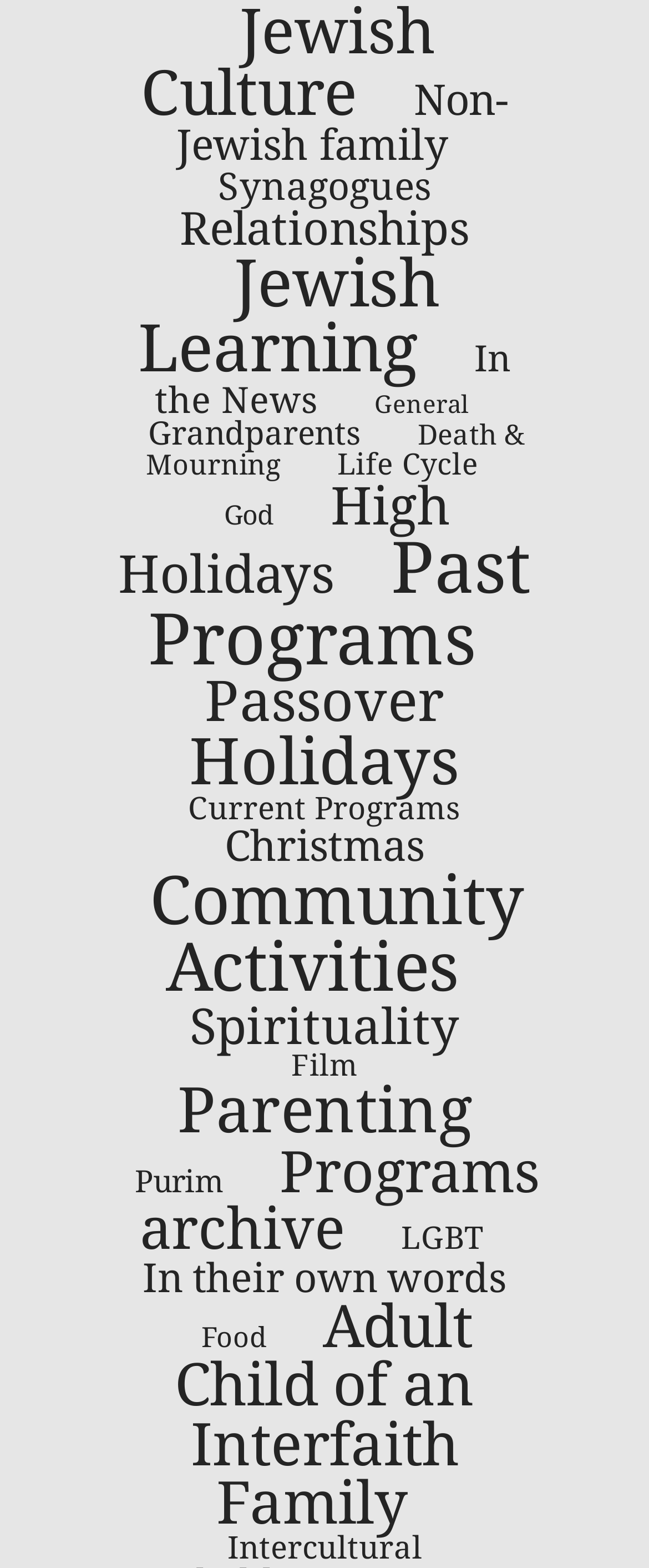Pinpoint the bounding box coordinates of the element you need to click to execute the following instruction: "Browse Community Activities". The bounding box should be represented by four float numbers between 0 and 1, in the format [left, top, right, bottom].

[0.231, 0.55, 0.808, 0.642]